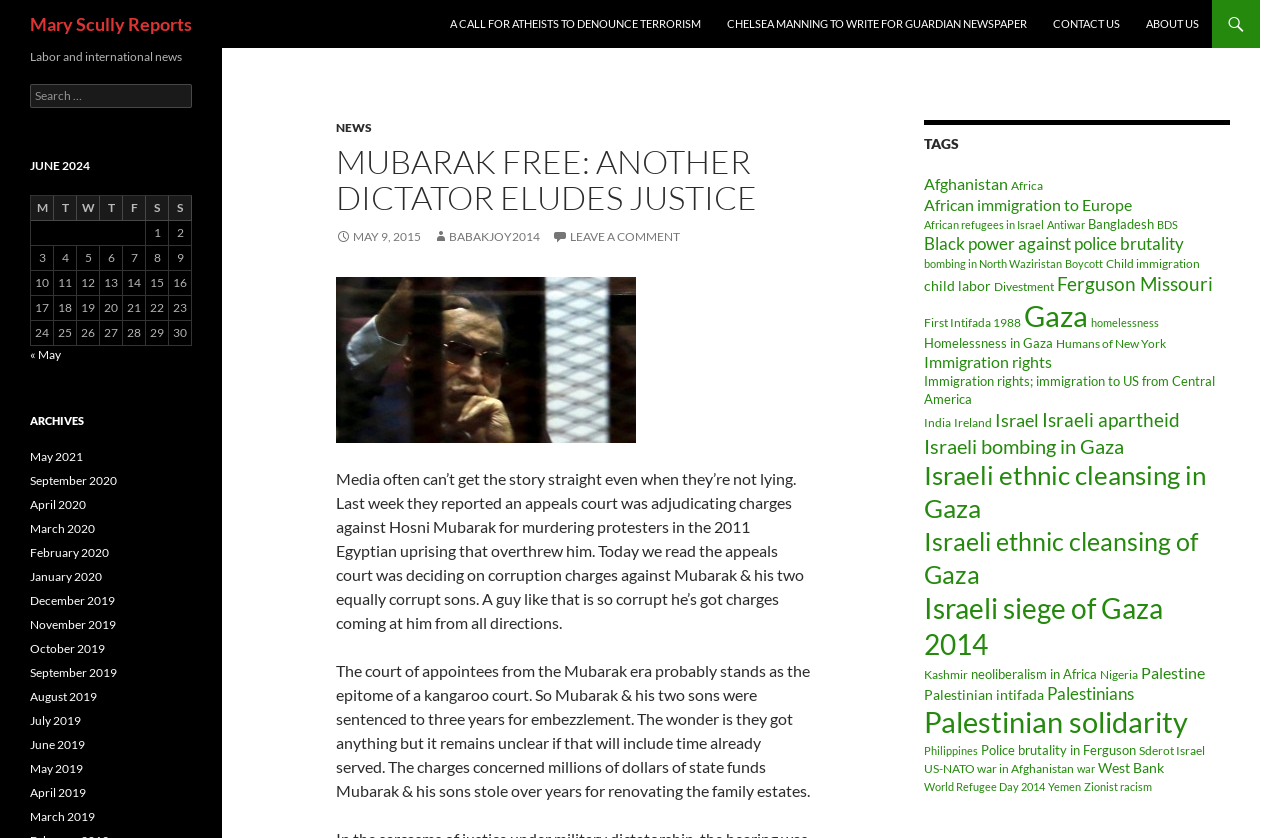Please identify the bounding box coordinates of the clickable region that I should interact with to perform the following instruction: "View the 'TAGS' section". The coordinates should be expressed as four float numbers between 0 and 1, i.e., [left, top, right, bottom].

[0.722, 0.143, 0.961, 0.186]